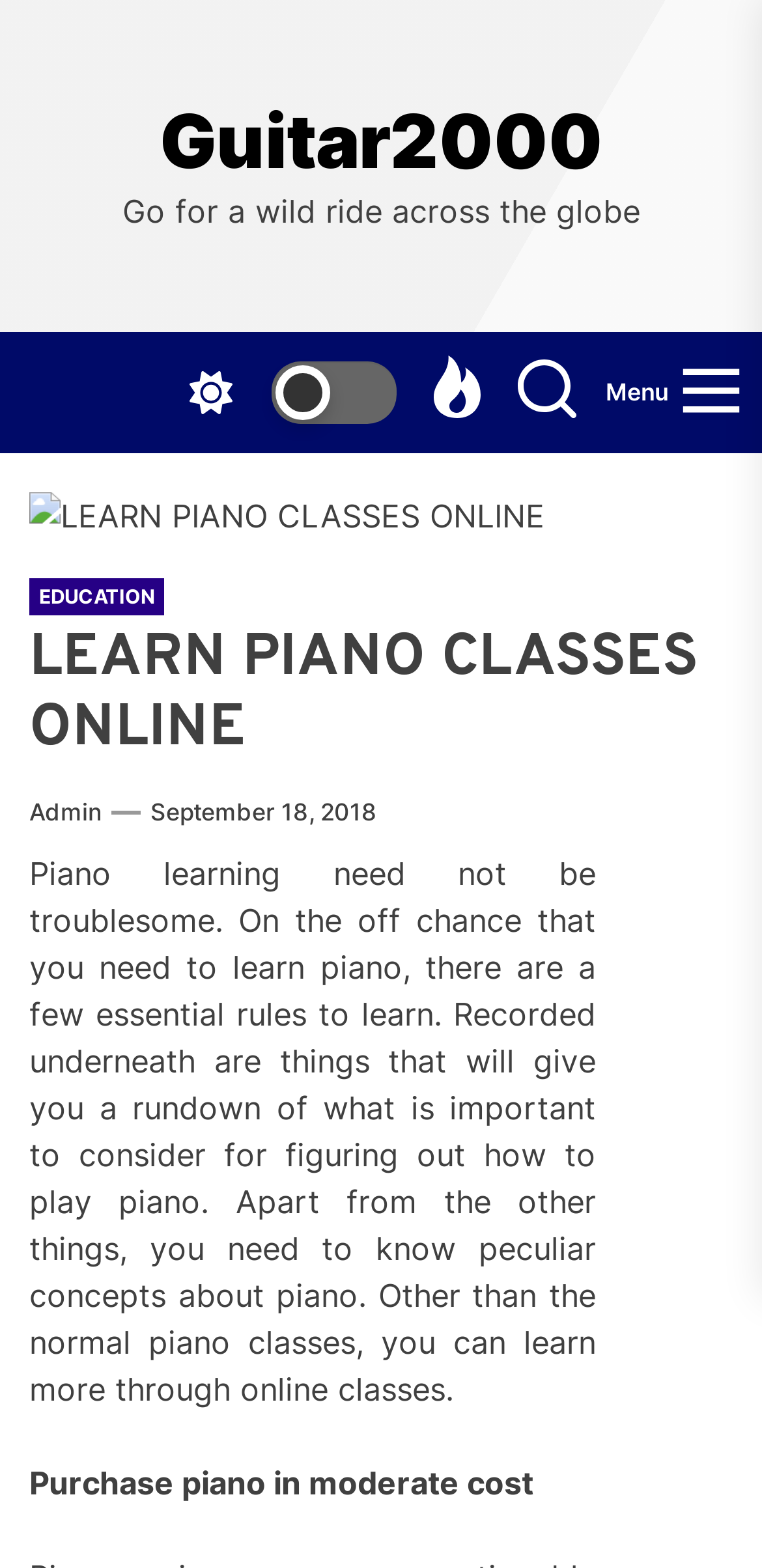Is there a menu button?
Please give a detailed and elaborate answer to the question based on the image.

I found a button element with the text 'Menu' and a bounding box coordinate indicating it is located at the top right of the page, suggesting it is a menu button.